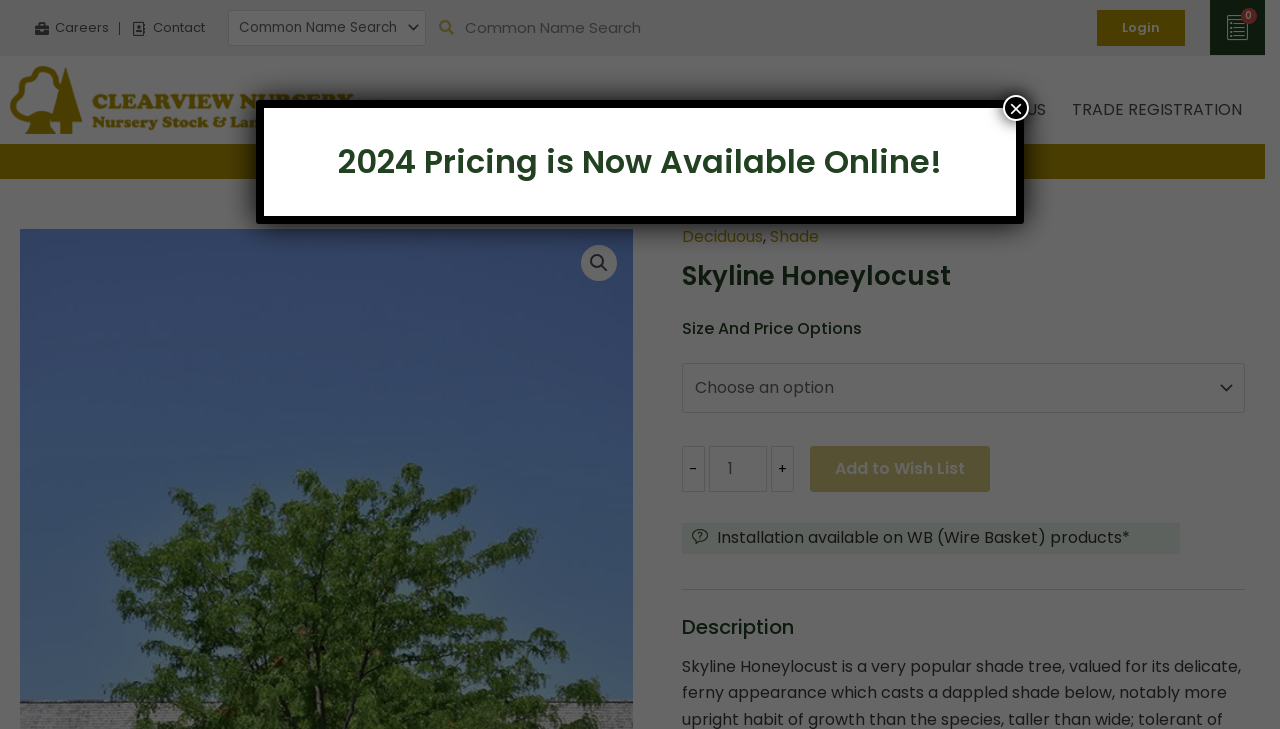Provide your answer to the question using just one word or phrase: What is the purpose of the 'Add to Wish List' button?

Add product to wish list